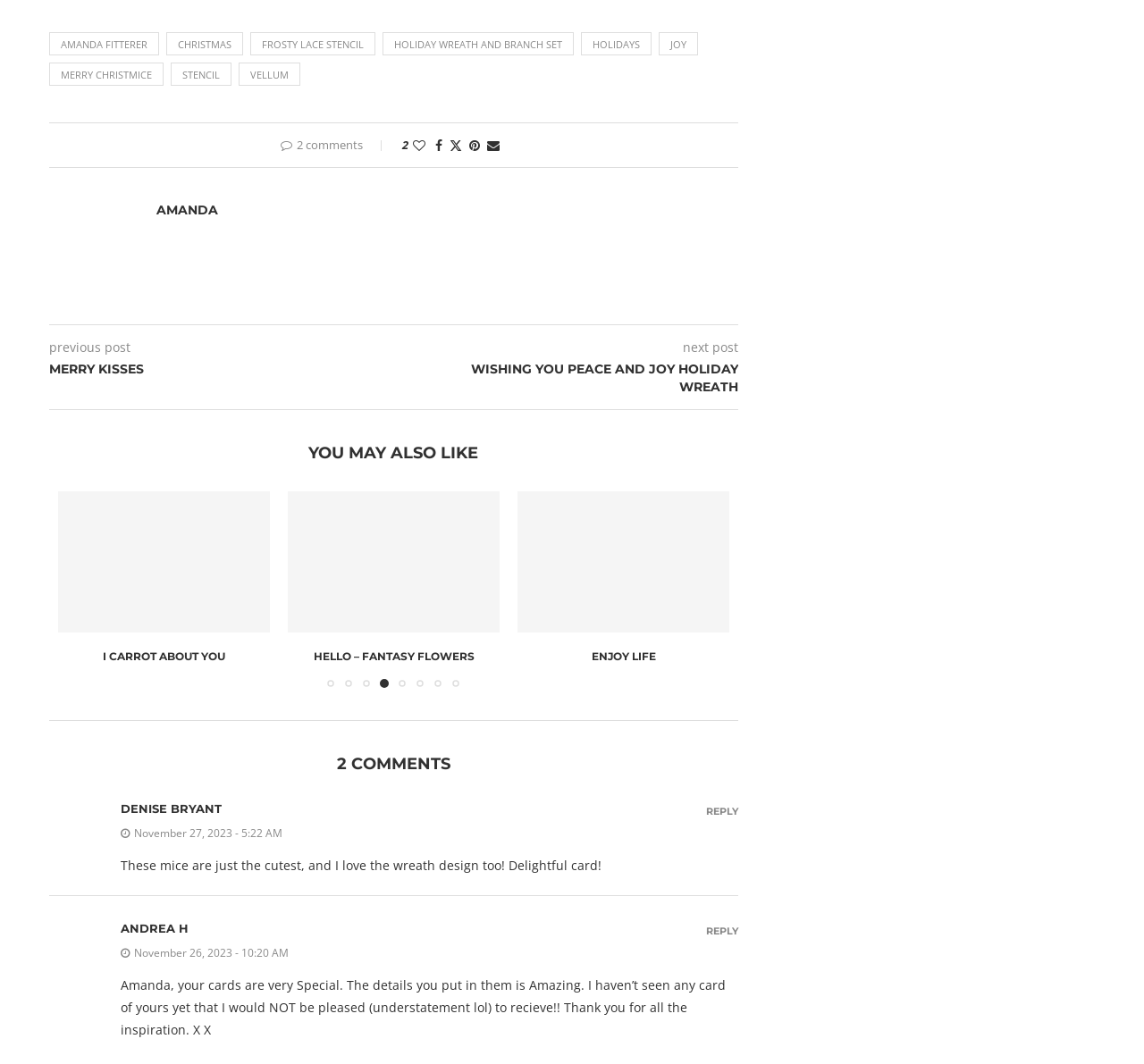Find the bounding box coordinates of the clickable area that will achieve the following instruction: "Reply to Denise Bryant's comment".

[0.617, 0.758, 0.645, 0.767]